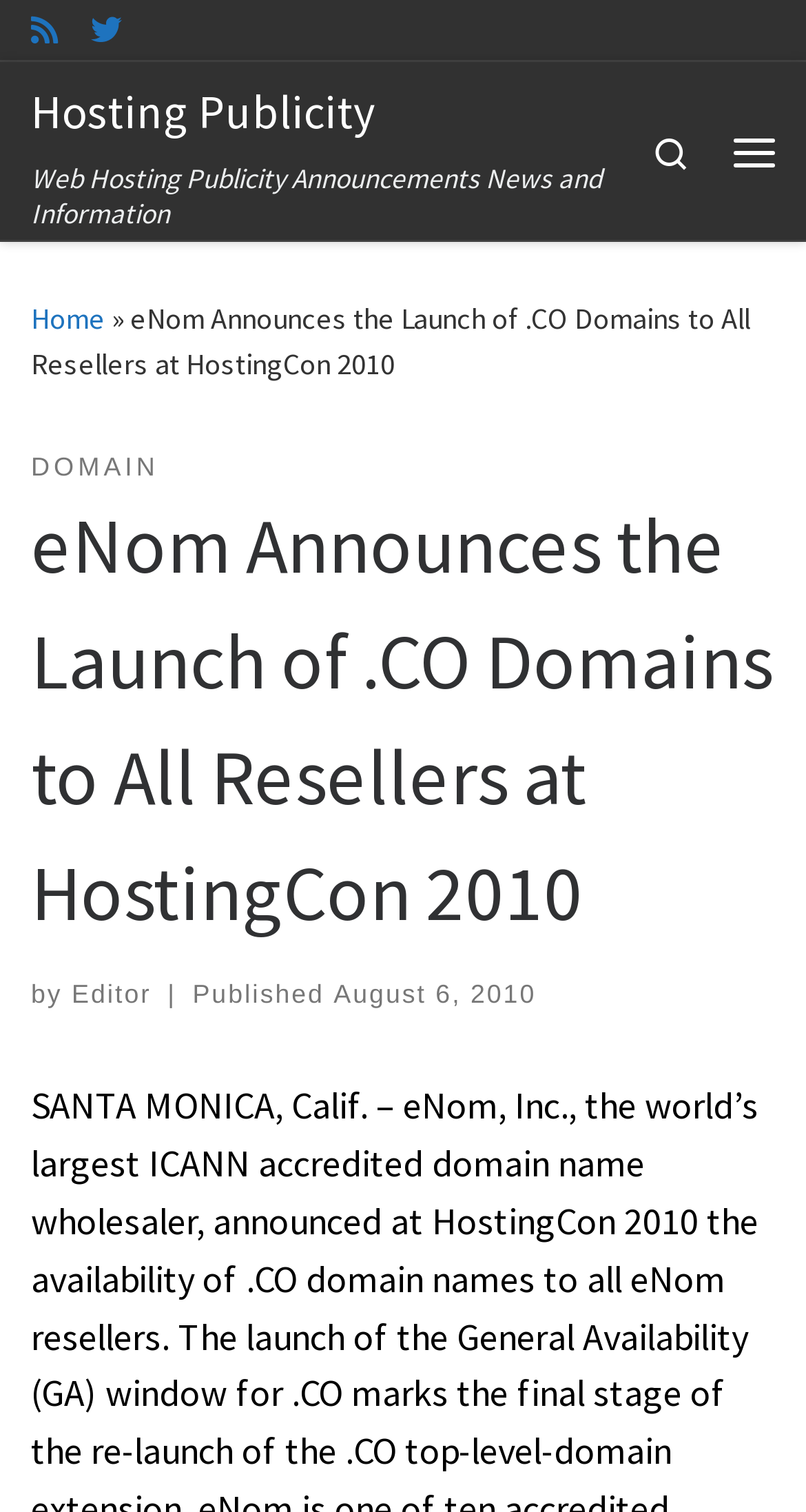Please find the top heading of the webpage and generate its text.

eNom Announces the Launch of .CO Domains to All Resellers at HostingCon 2010